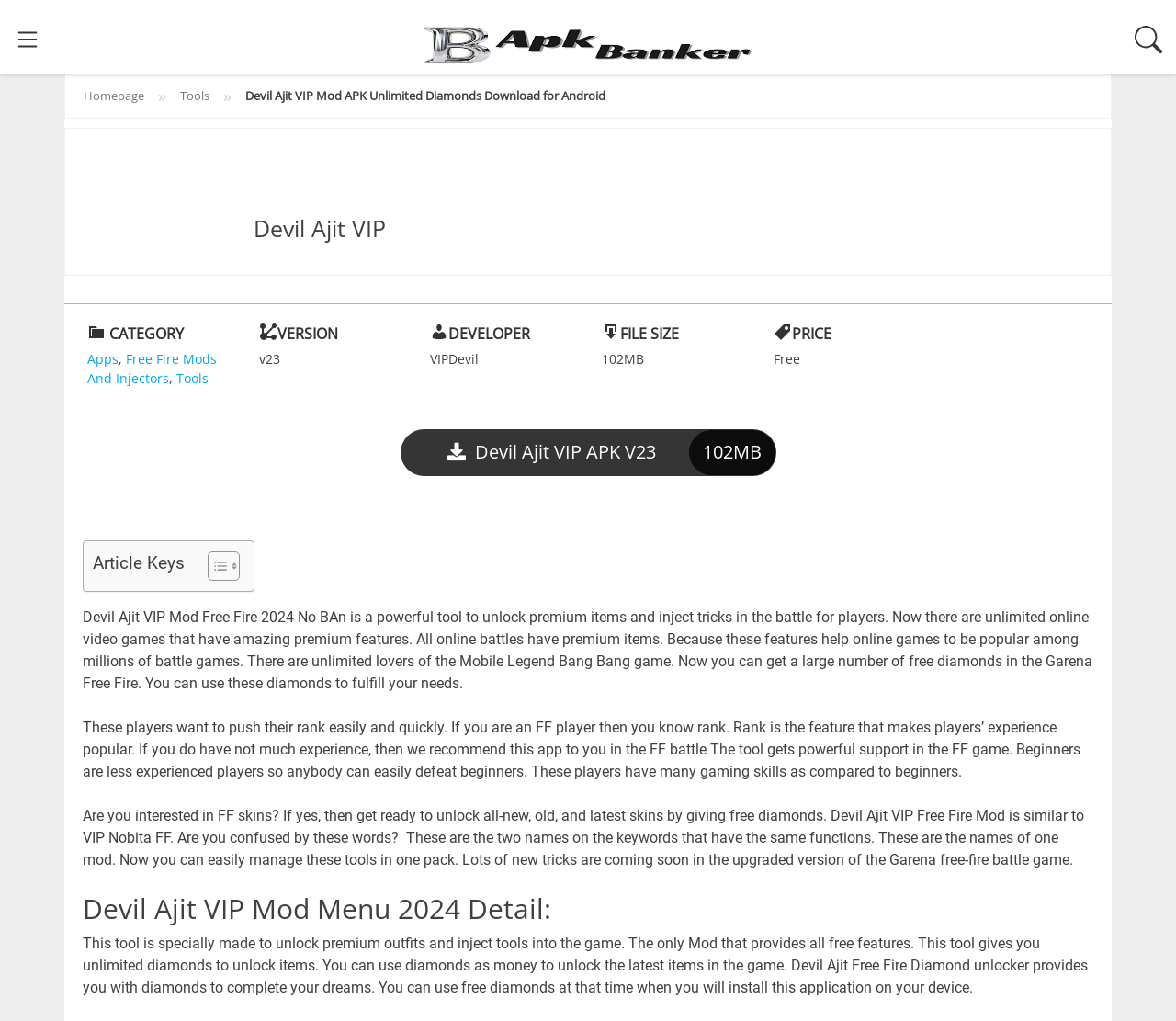Mark the bounding box of the element that matches the following description: "alt="Apk Banker Logo"".

[0.359, 0.009, 0.641, 0.063]